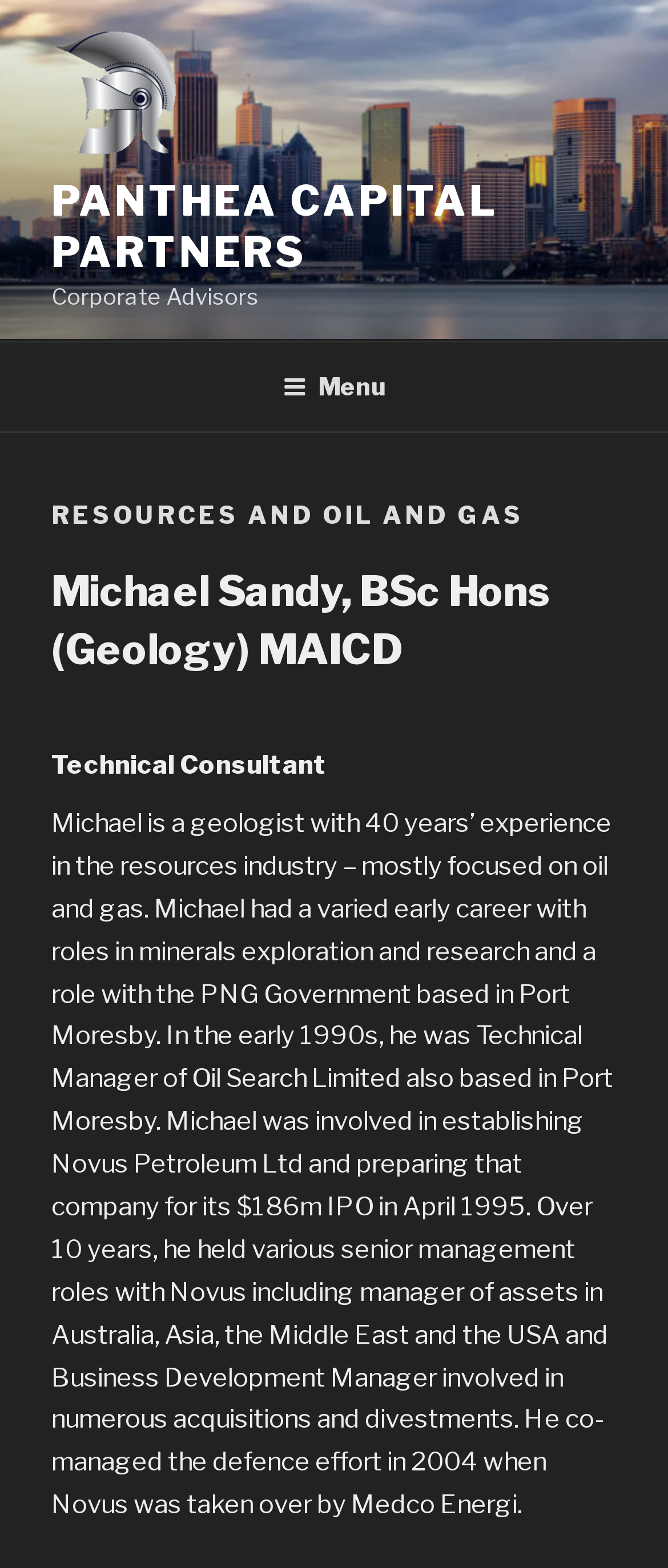Illustrate the webpage with a detailed description.

The webpage is about Panthea Capital Partners, specifically focusing on resources and oil and gas. At the top left, there is a link to Panthea Capital Partners, accompanied by an image with the same name. Next to it, there is a larger link with the same text in all capital letters. Below these elements, there is a static text "Corporate Advisors".

On the top navigation bar, there is a menu button labeled "Menu" that controls the top menu. When expanded, the menu displays a header section with three headings. The first heading is "RESOURCES AND OIL AND GAS", followed by a heading with the name "Michael Sandy, BSc Hons (Geology) MAICD", and then a heading with his title "Technical Consultant".

Below the header section, there is a block of static text that describes Michael Sandy's experience and career in the resources industry, specifically in oil and gas. The text is quite lengthy, detailing his various roles and achievements over the years.